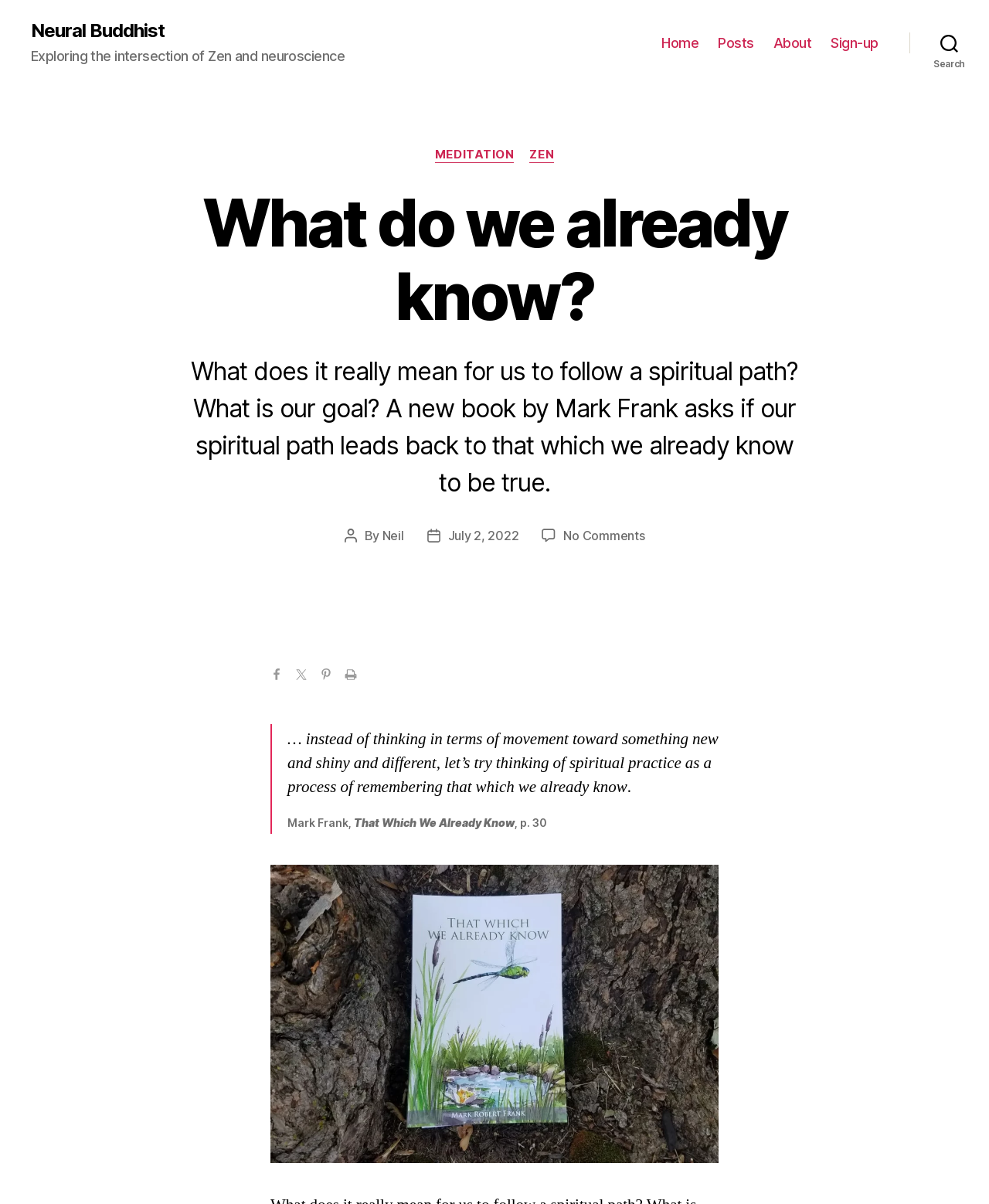What is the name of the book mentioned on the webpage?
Please respond to the question with a detailed and thorough explanation.

I found the answer by looking at the blockquote section of the webpage, where the author Mark Frank is quoted. The quote mentions the book title 'That Which We Already Know'.